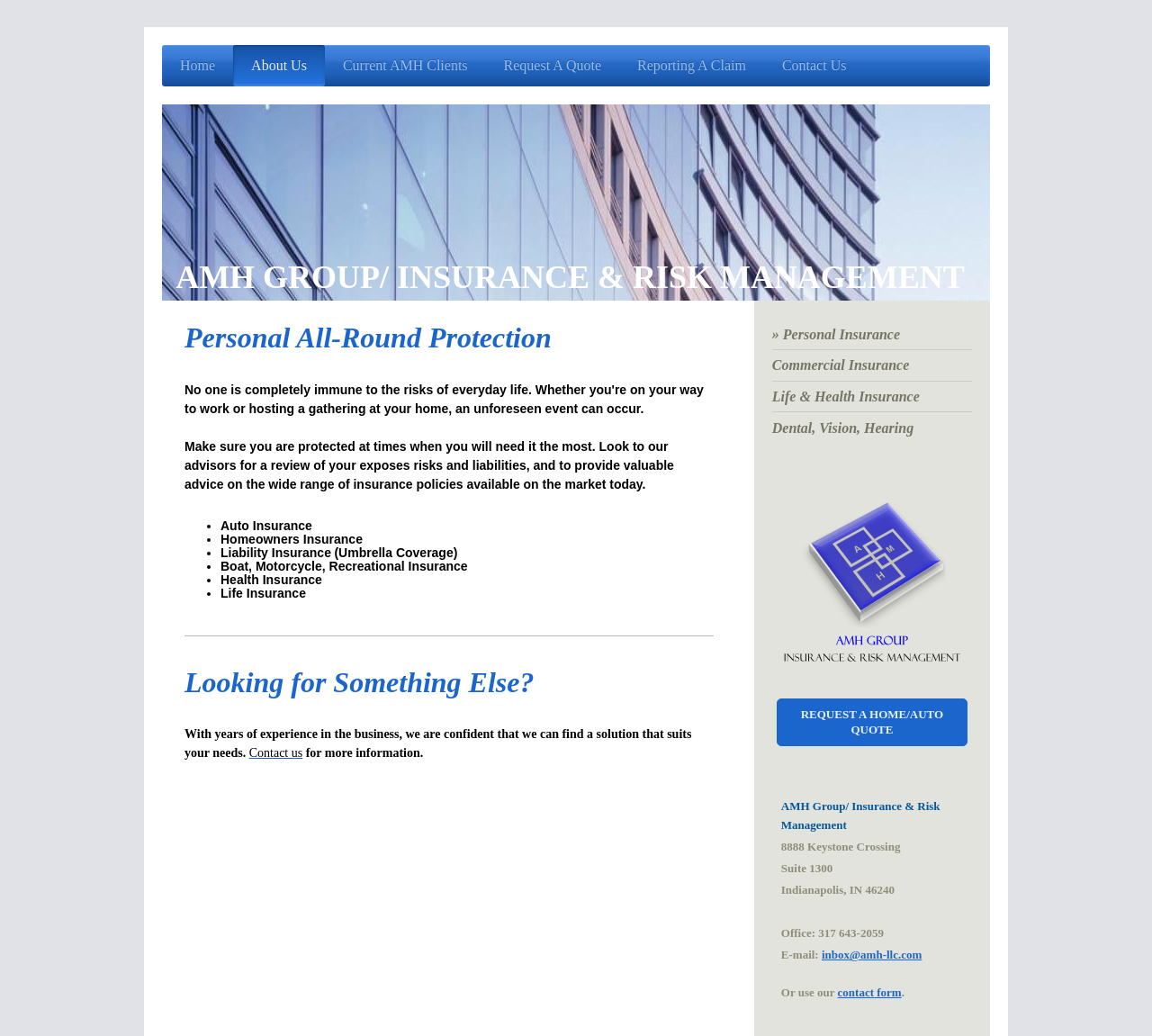Locate the UI element described by Main Menu and provide its bounding box coordinates. Use the format (top-left x, top-left y, bottom-right x, bottom-right y) with all values as floating point numbers between 0 and 1.

None